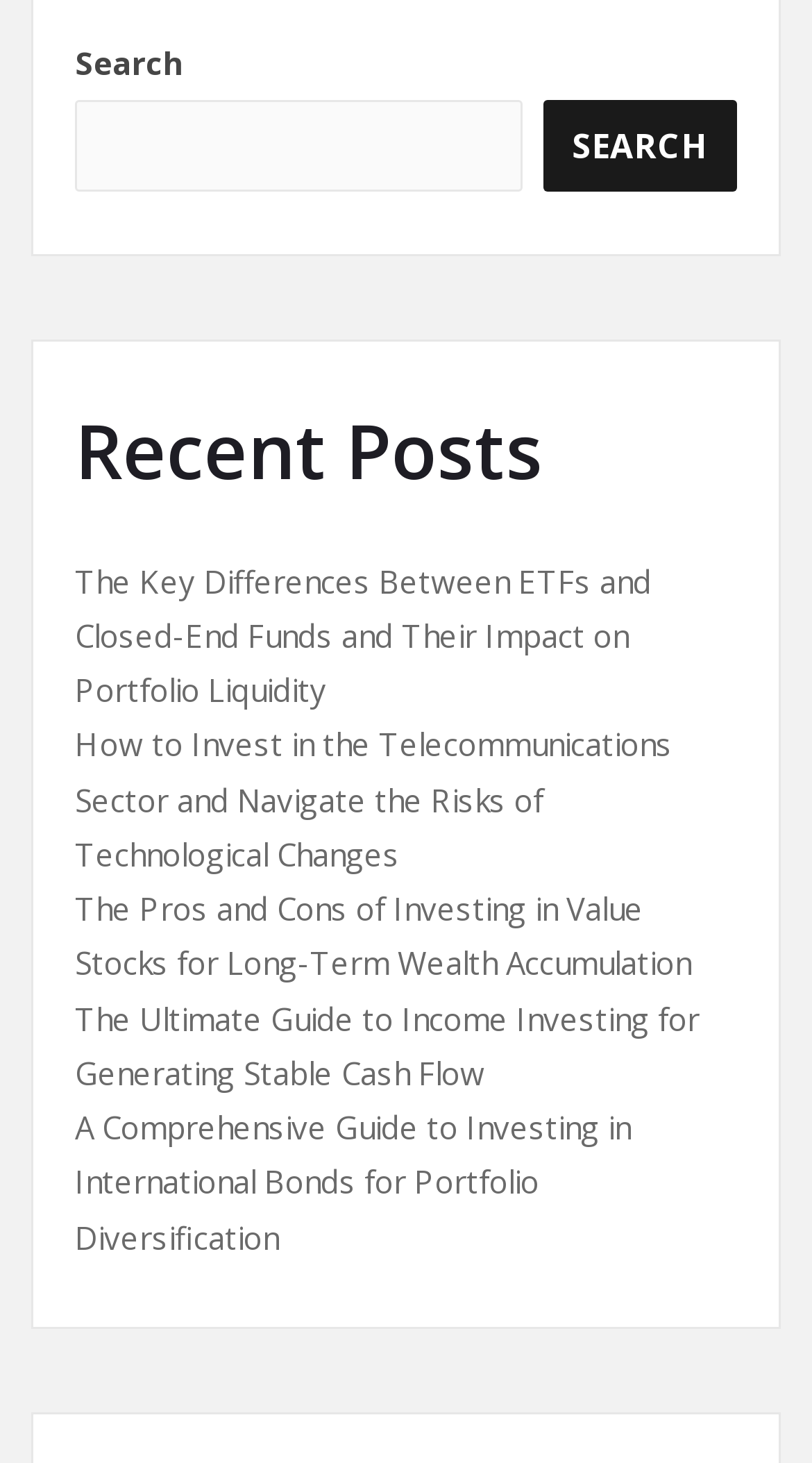How many articles are listed on the webpage?
Refer to the image and give a detailed answer to the query.

There are six links listed on the webpage, each with a title related to investing. These links are likely articles or blog posts, and they are listed under the heading 'Recent Posts'.